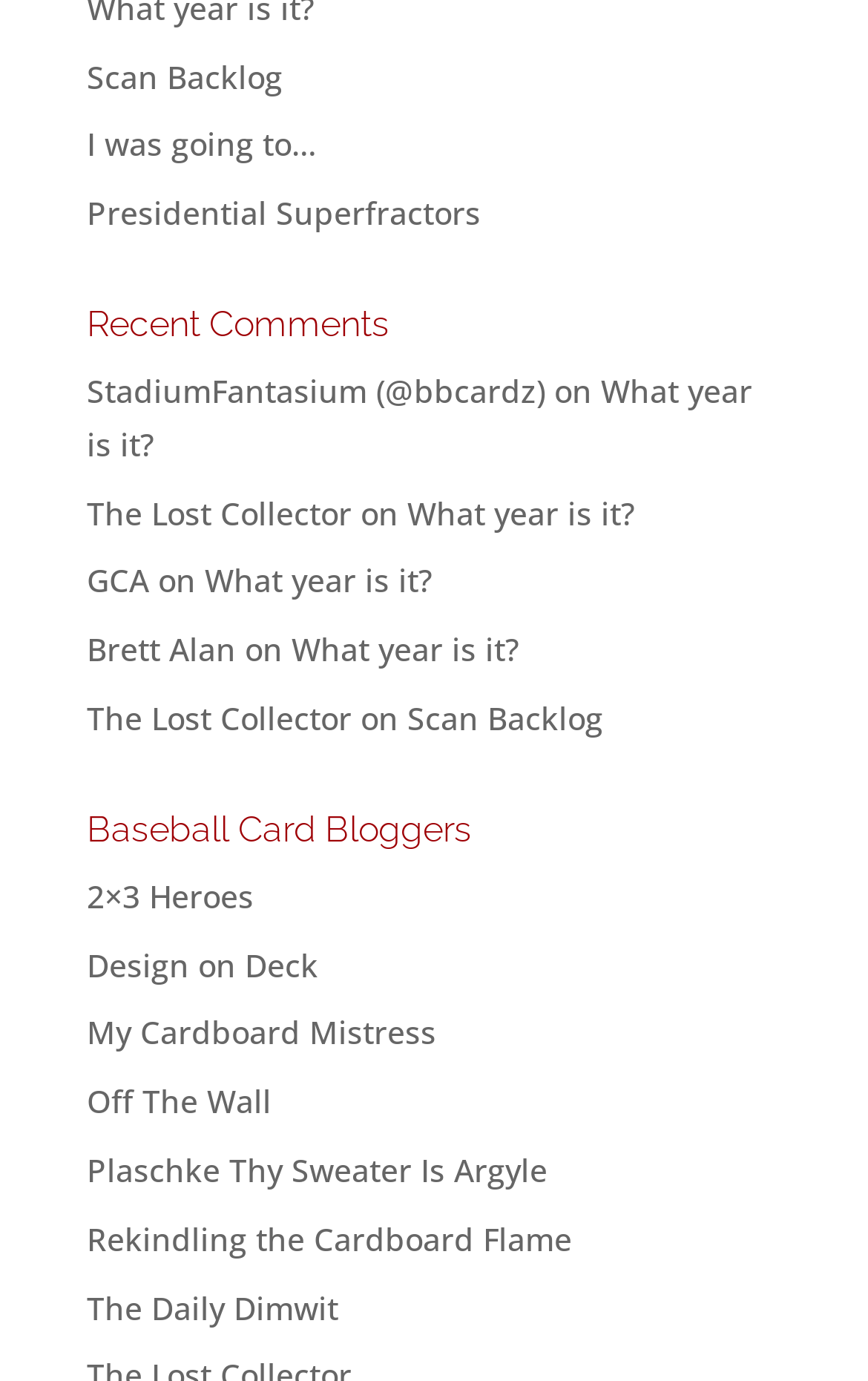Locate the bounding box coordinates of the area that needs to be clicked to fulfill the following instruction: "Read the post from 2×3 Heroes". The coordinates should be in the format of four float numbers between 0 and 1, namely [left, top, right, bottom].

[0.1, 0.633, 0.292, 0.664]